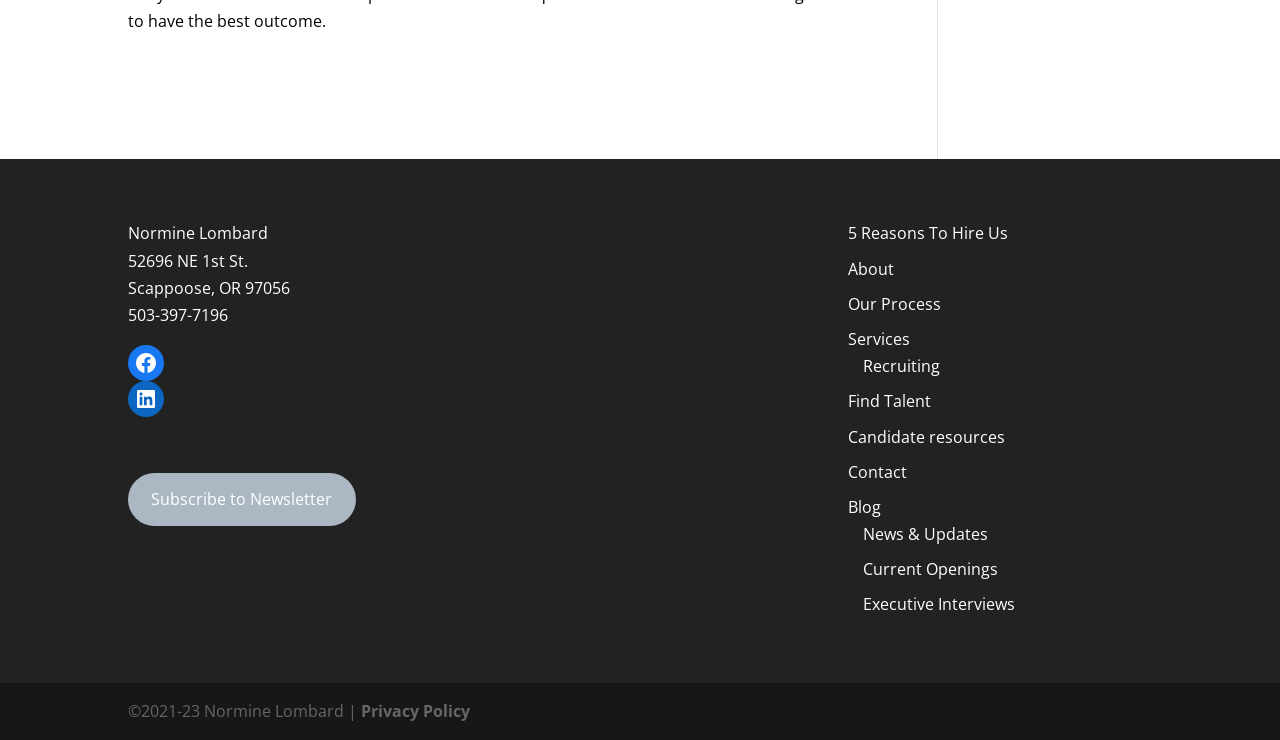Predict the bounding box for the UI component with the following description: "Current Openings".

[0.674, 0.754, 0.78, 0.784]